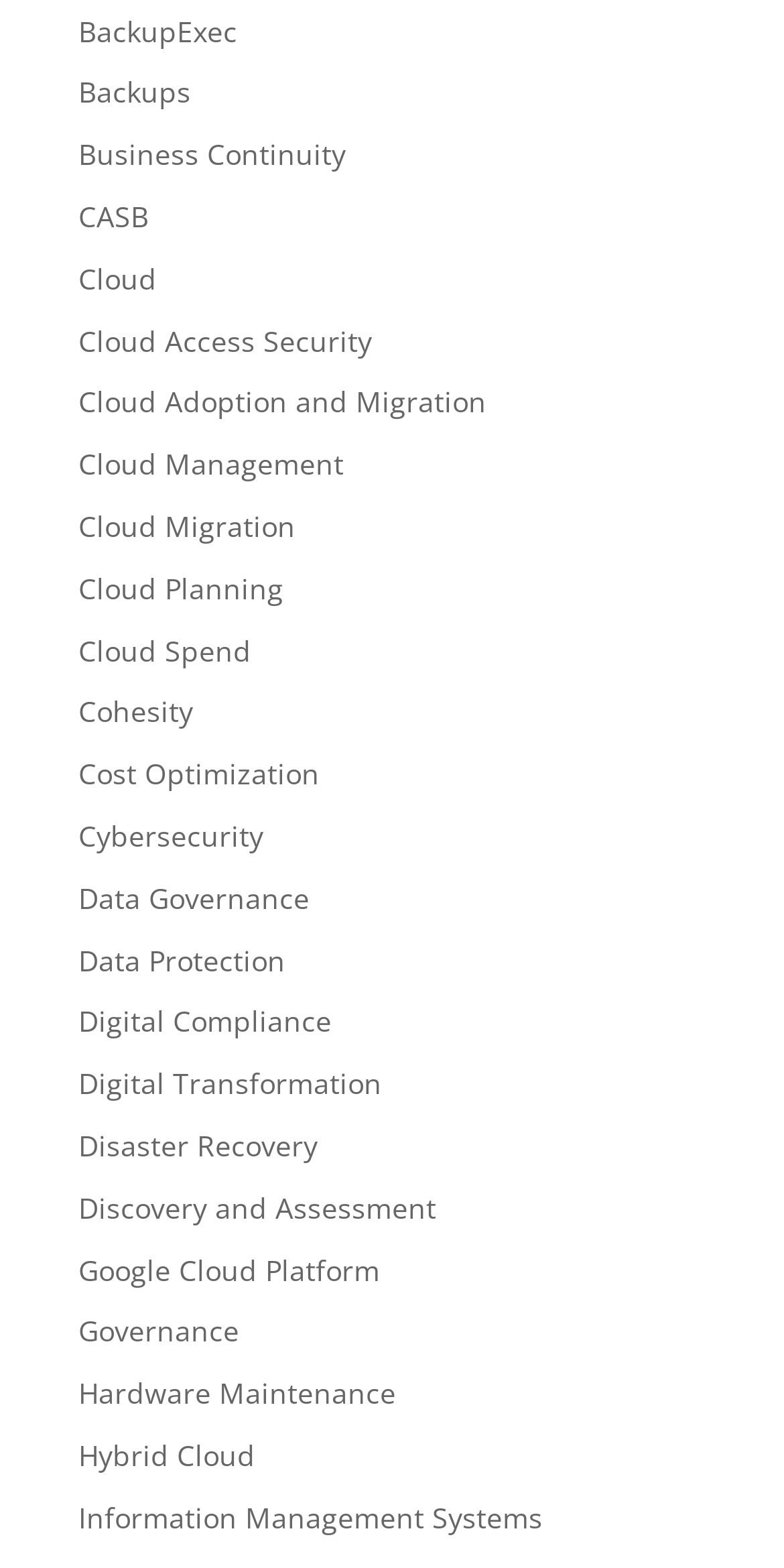Answer the question using only a single word or phrase: 
What is the topic of the link at the top?

BackupExec